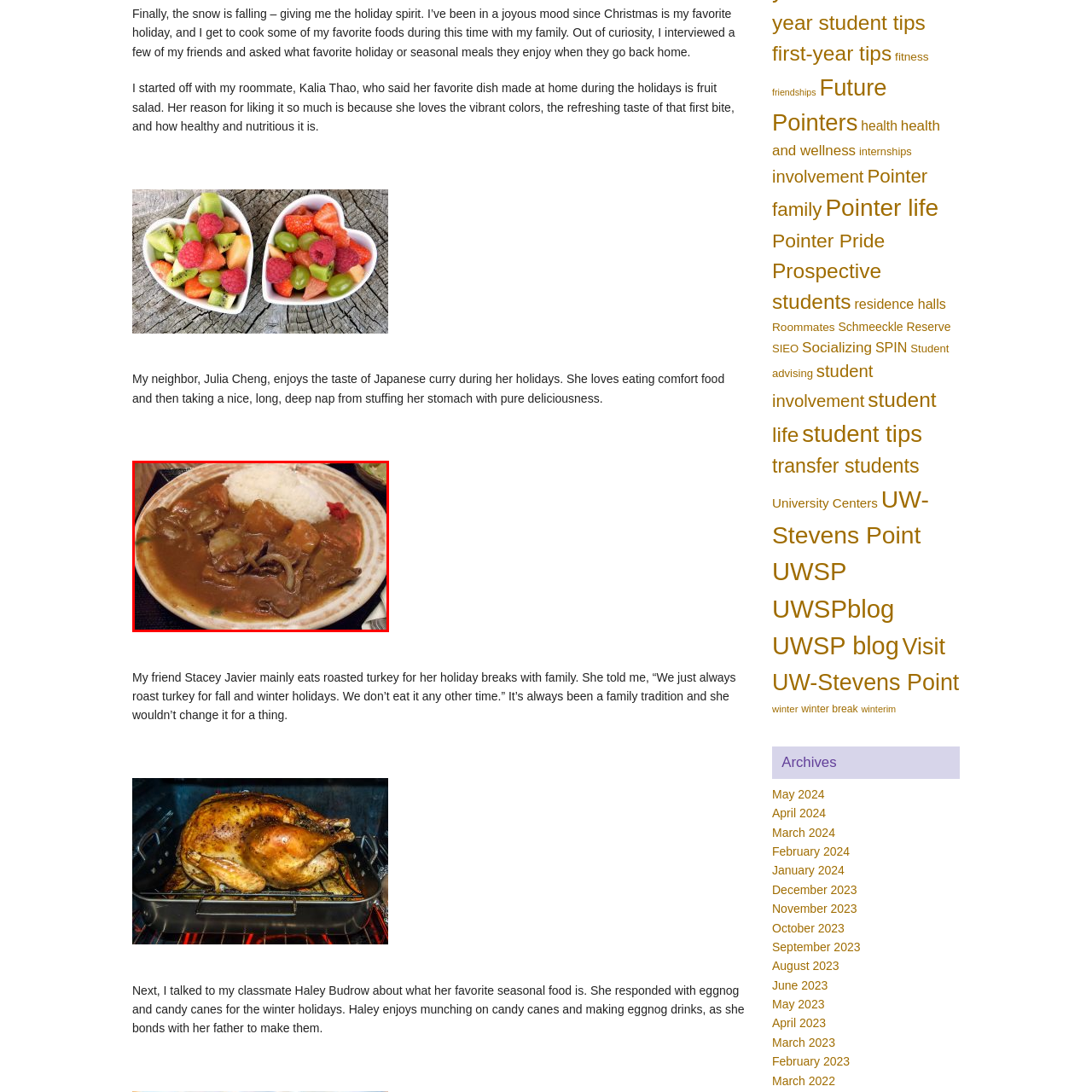Observe the image within the red-bordered area and respond to the following question in detail, making use of the visual information: What is the purpose of the pickled ginger?

According to the caption, the pickled ginger is garnished on top of the steamed white rice, and its purpose is to add a tangy flavor to the dish.